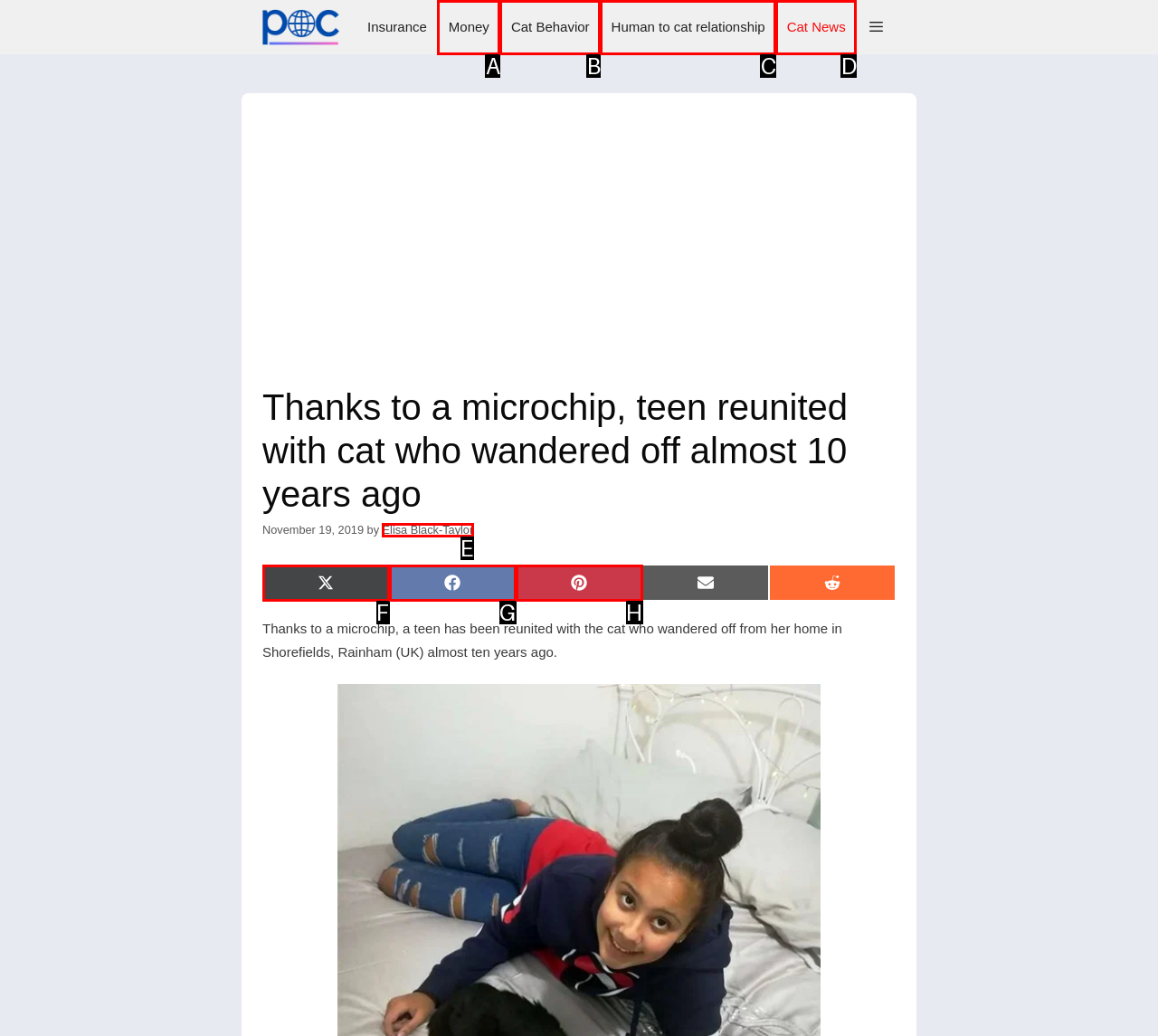Based on the description: Cat Behavior, identify the matching lettered UI element.
Answer by indicating the letter from the choices.

B